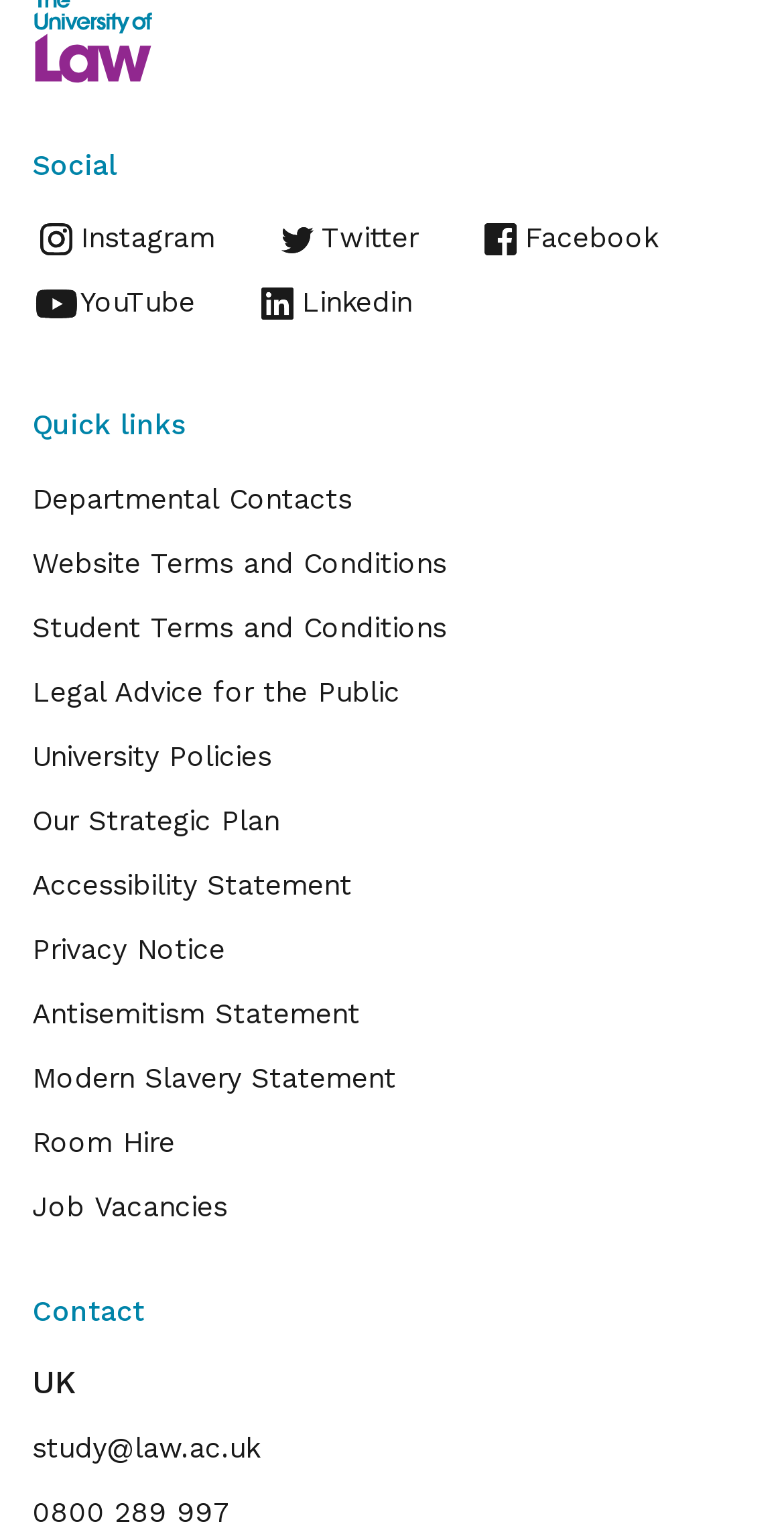Determine the bounding box coordinates of the section to be clicked to follow the instruction: "Contact via study@law.ac.uk". The coordinates should be given as four float numbers between 0 and 1, formatted as [left, top, right, bottom].

[0.041, 0.931, 0.331, 0.952]